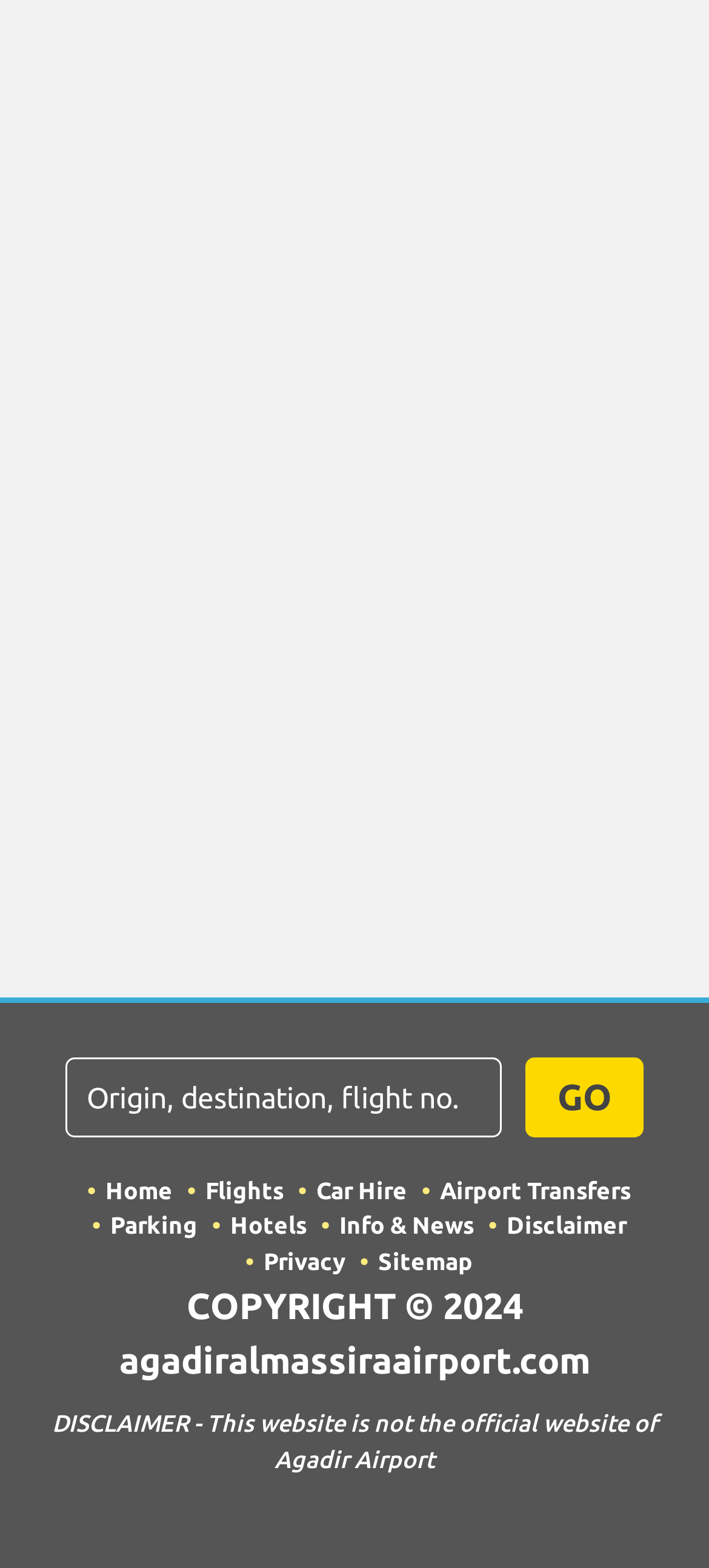Could you locate the bounding box coordinates for the section that should be clicked to accomplish this task: "View 2017 publications".

None